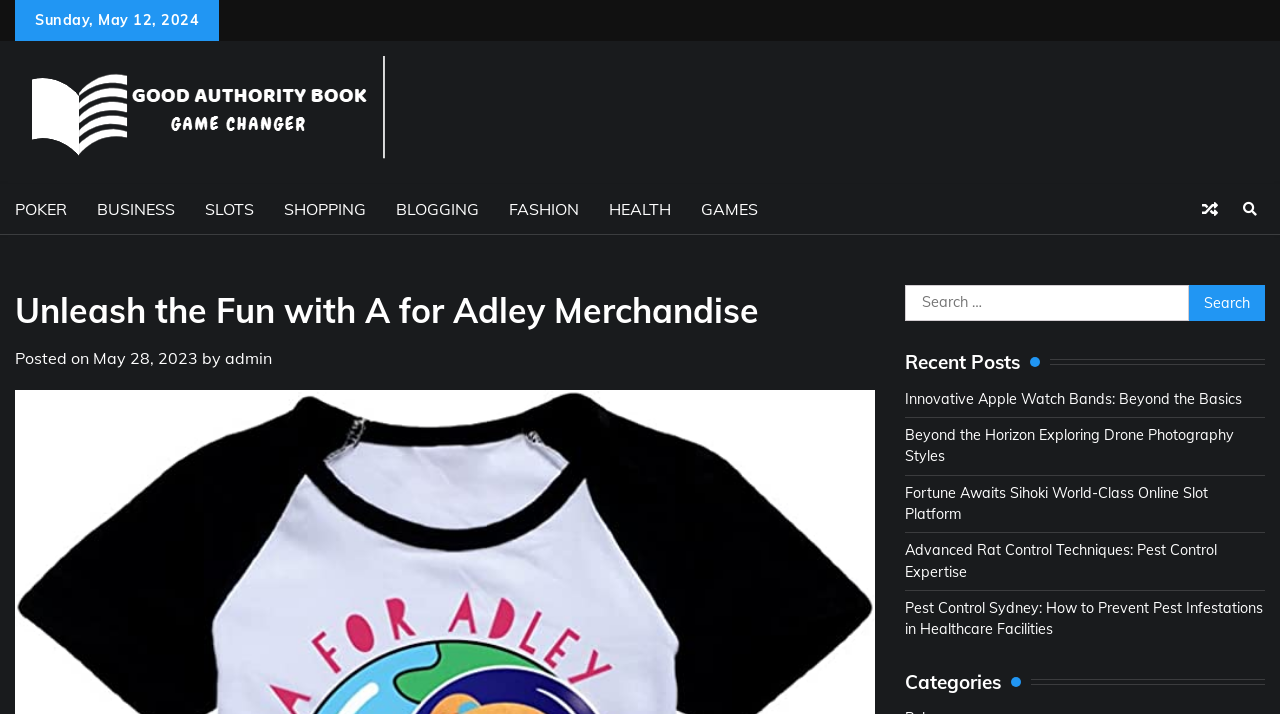Respond with a single word or phrase for the following question: 
How many categories are listed on the webpage?

7